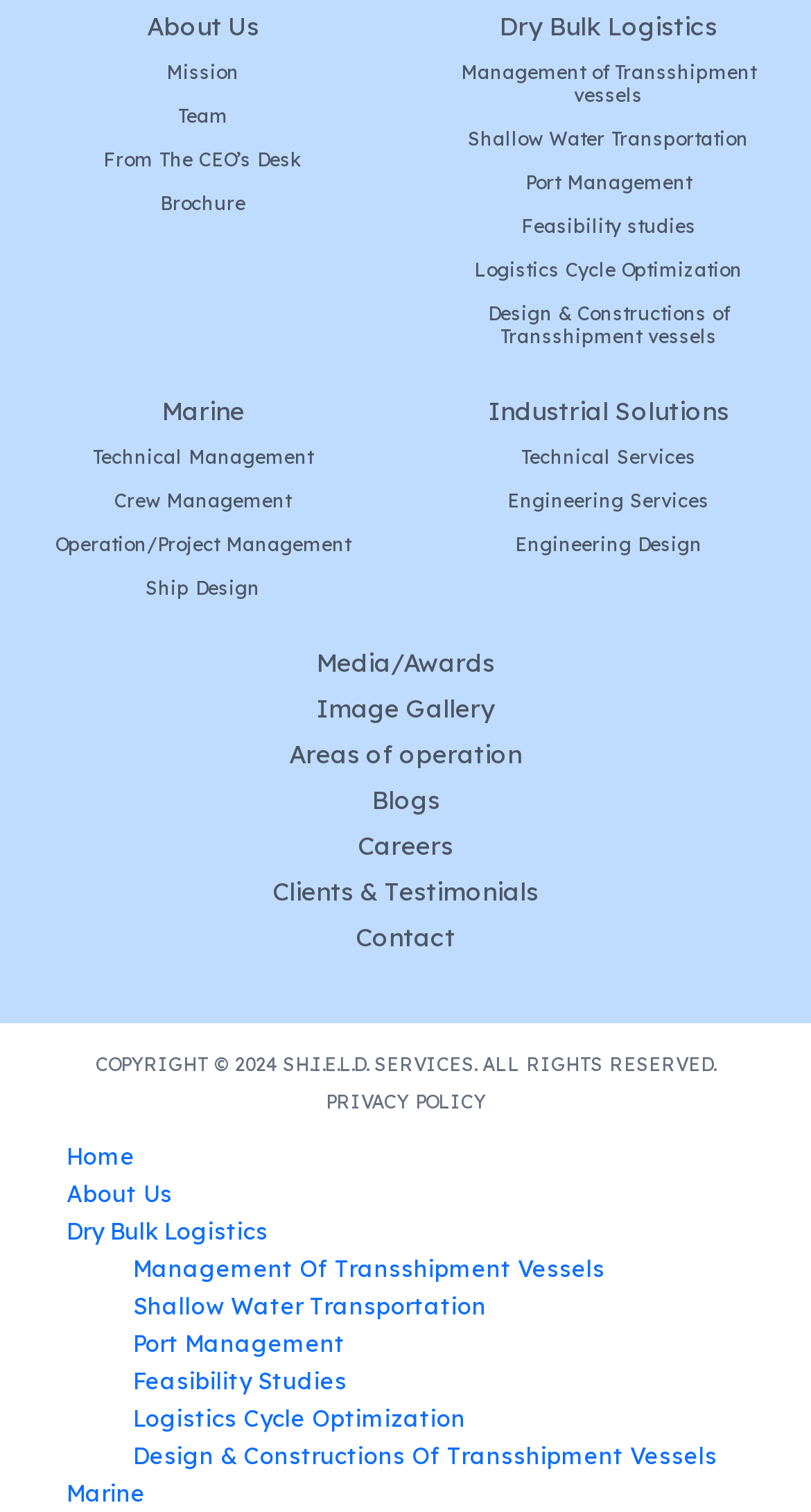Based on the element description Admin Login, identify the bounding box of the UI element in the given webpage screenshot. The coordinates should be in the format (top-left x, top-left y, bottom-right x, bottom-right y) and must be between 0 and 1.

None